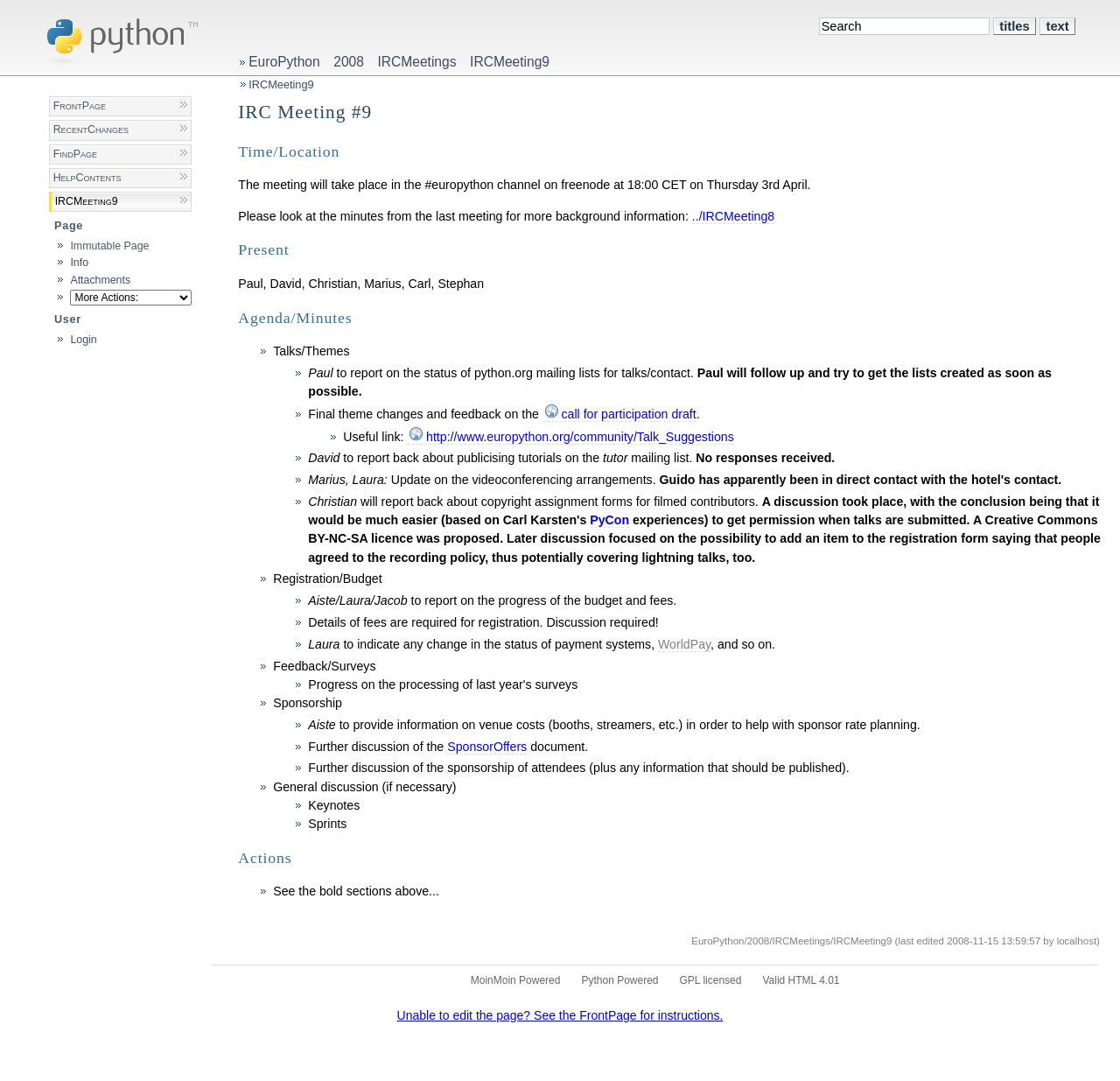What is the purpose of this webpage?
Please ensure your answer to the question is detailed and covers all necessary aspects.

Based on the content of the webpage, it appears to be a summary of a meeting, including the time and location, attendees, and discussion topics. The webpage is likely used to document and share the outcomes of the meeting with others.